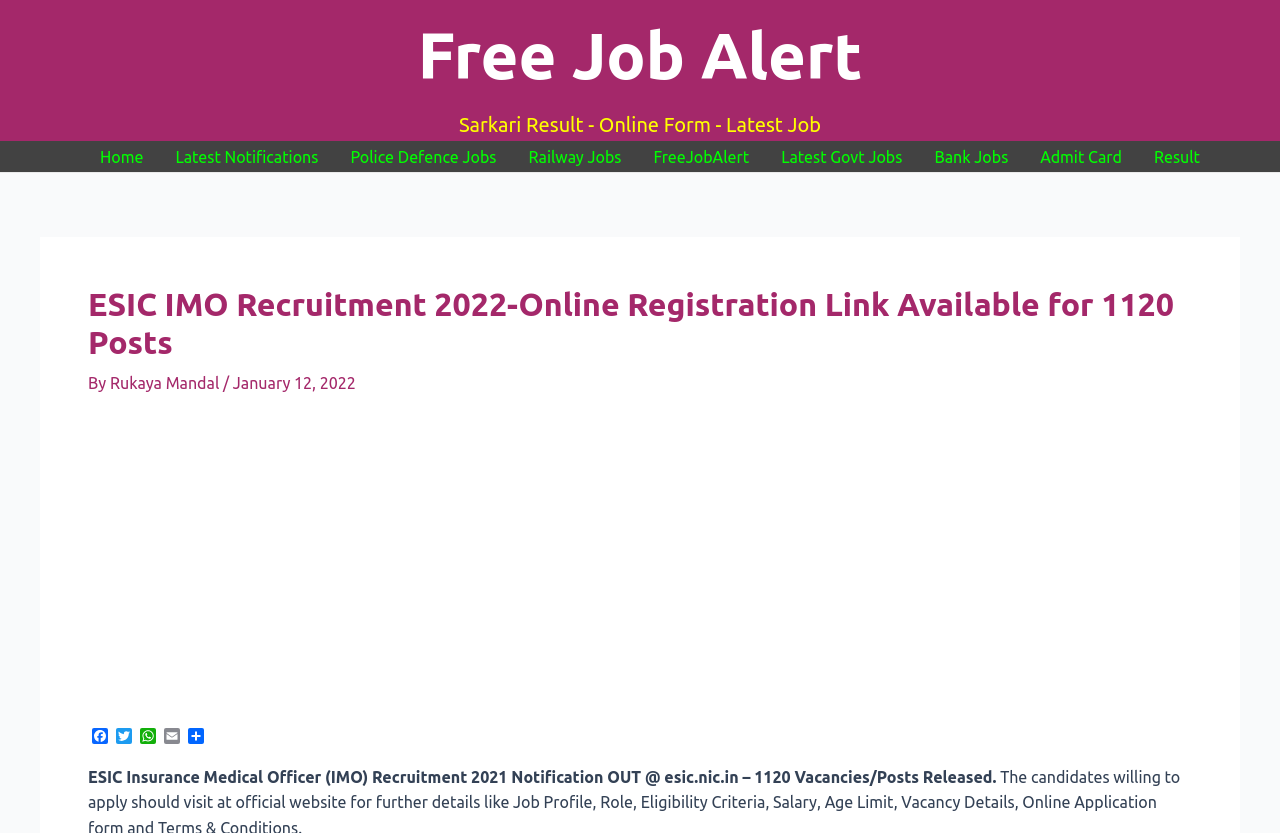Reply to the question with a brief word or phrase: What is the number of vacancies released for ESIC Insurance Medical Officer?

1120